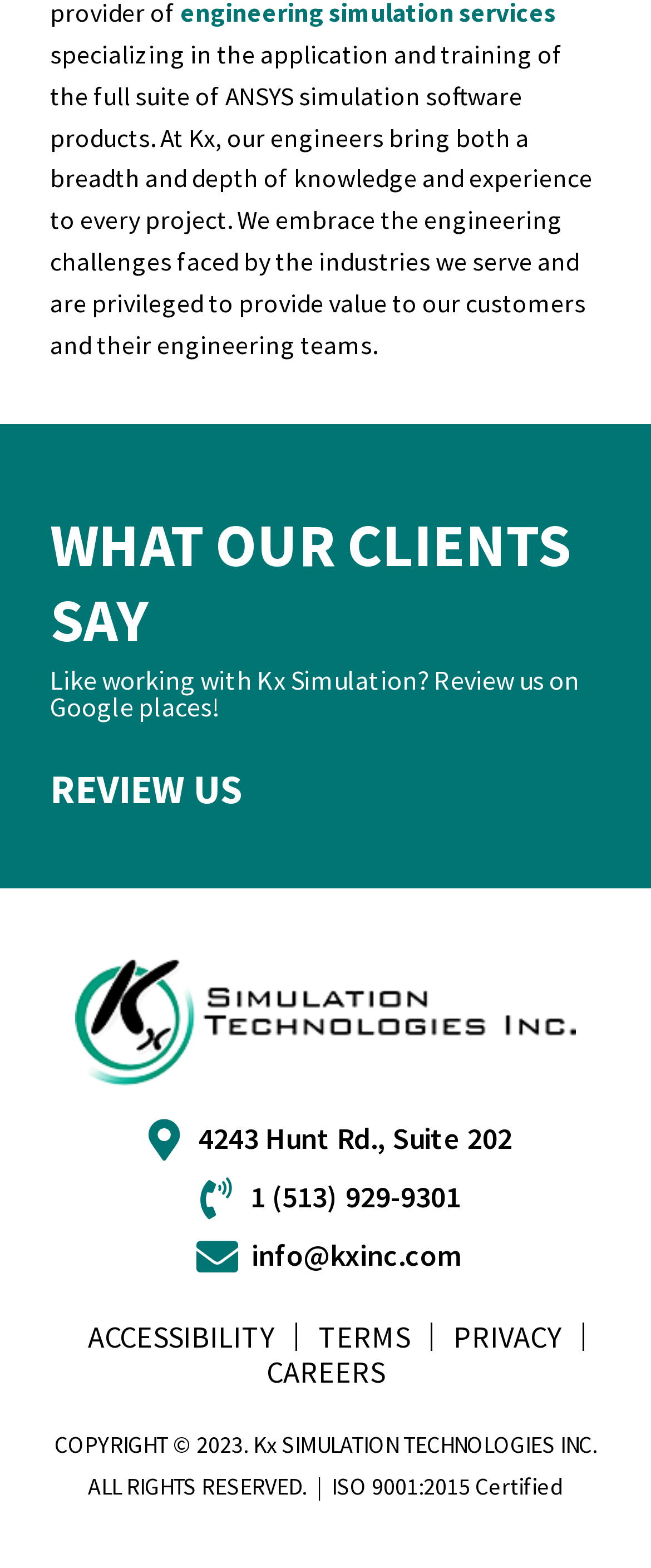Please identify the bounding box coordinates of the clickable region that I should interact with to perform the following instruction: "go to RandyFay.com homepage". The coordinates should be expressed as four float numbers between 0 and 1, i.e., [left, top, right, bottom].

None